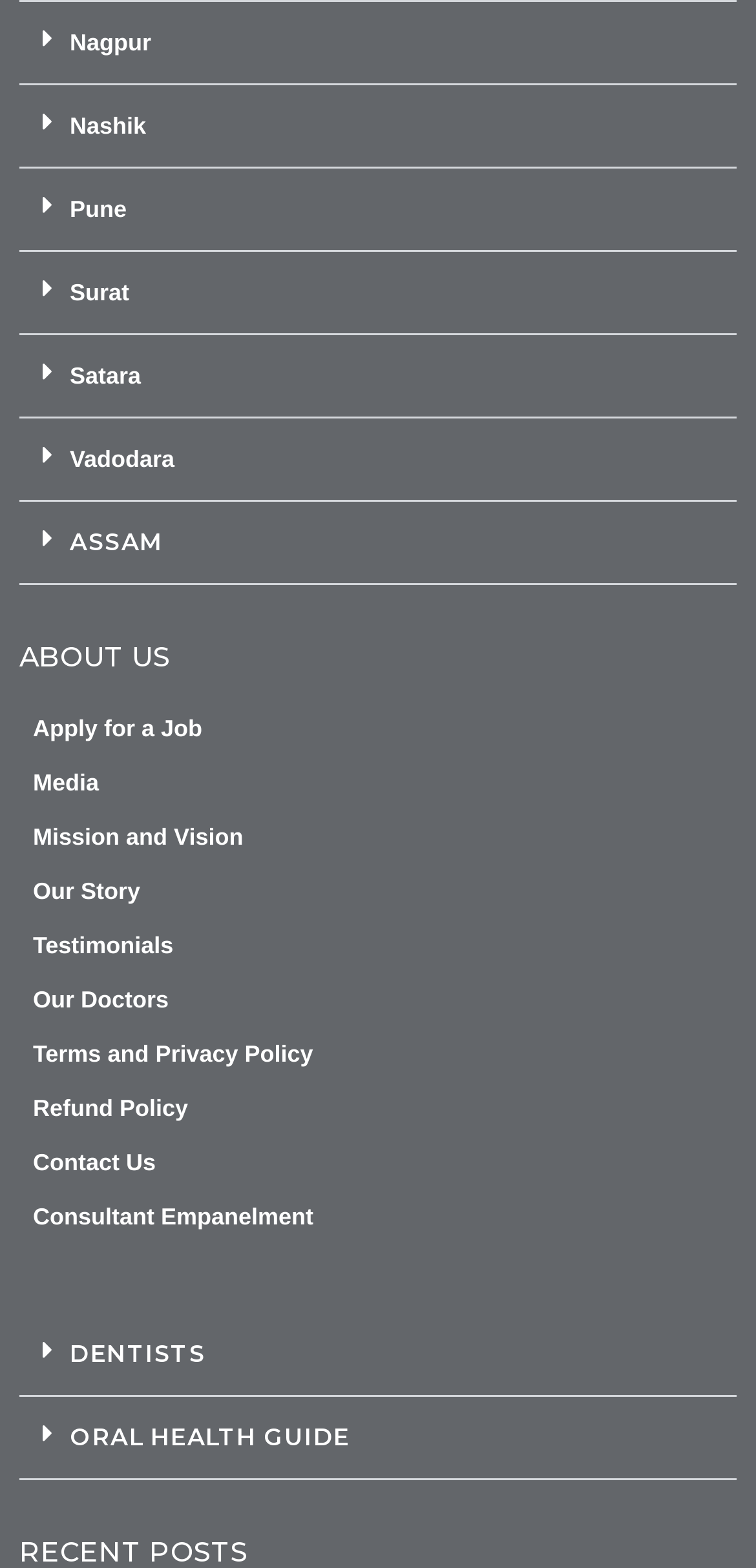Using the information from the screenshot, answer the following question thoroughly:
What is the purpose of the 'Apply for a Job' link?

The 'Apply for a Job' link is likely intended for individuals who want to work at the organization, allowing them to submit their application.